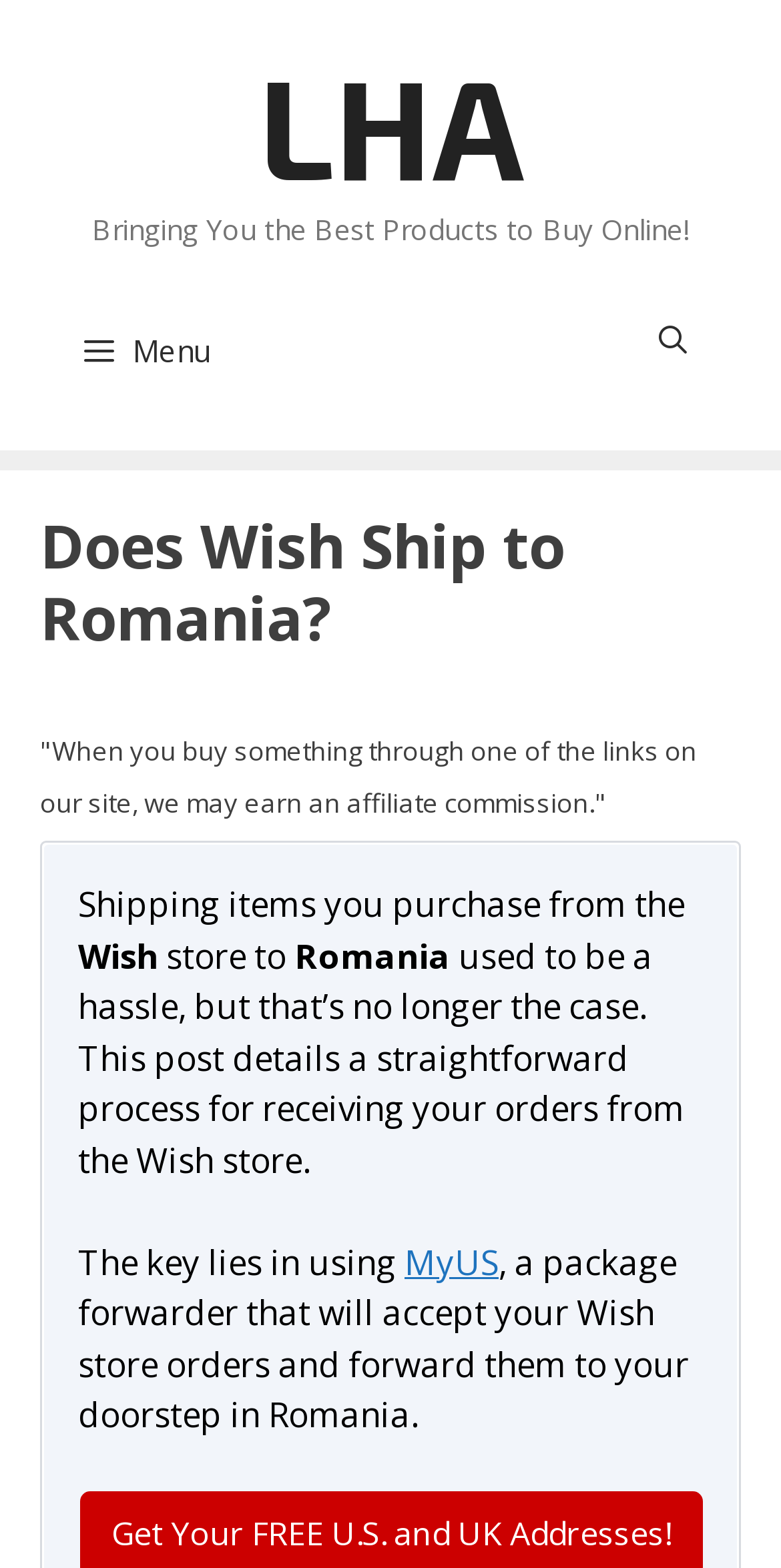What is the topic of the webpage?
Provide a short answer using one word or a brief phrase based on the image.

Wish shipping to Romania